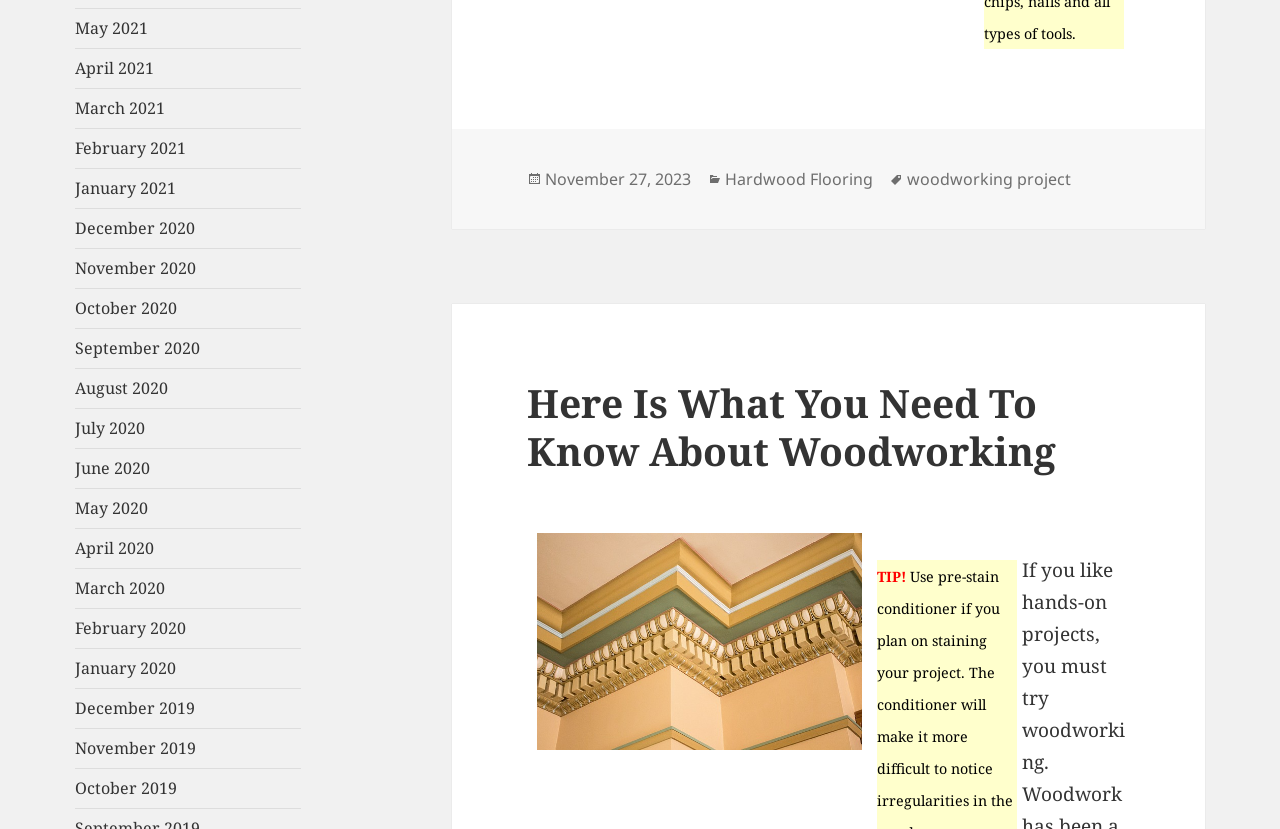Carefully observe the image and respond to the question with a detailed answer:
What is the category of the post?

In the footer section of the page, I found a link labeled 'Categories' followed by a link labeled 'Hardwood Flooring', which suggests that the category of the post is Hardwood Flooring.